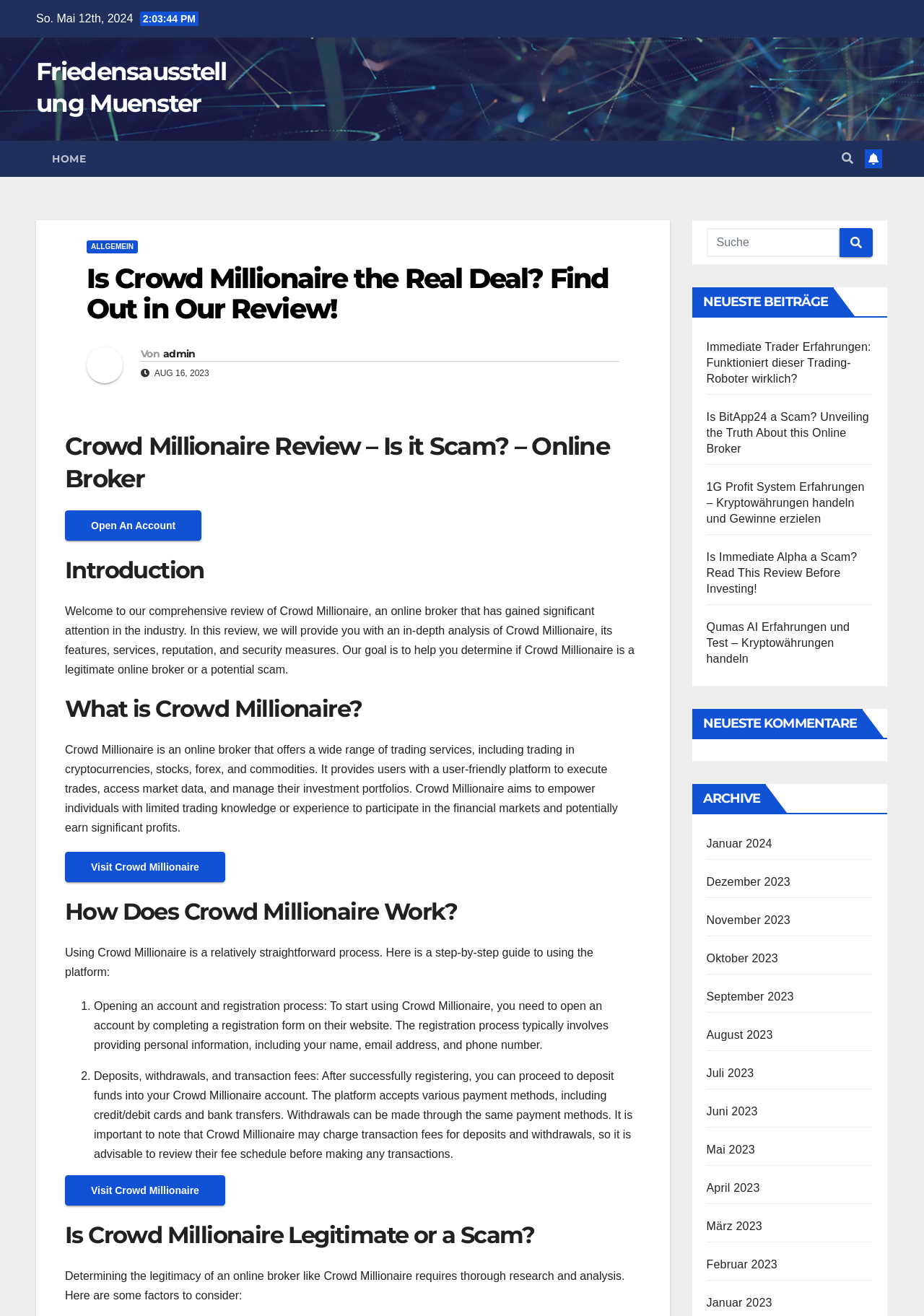What is the name of the author of the review?
From the image, respond with a single word or phrase.

admin